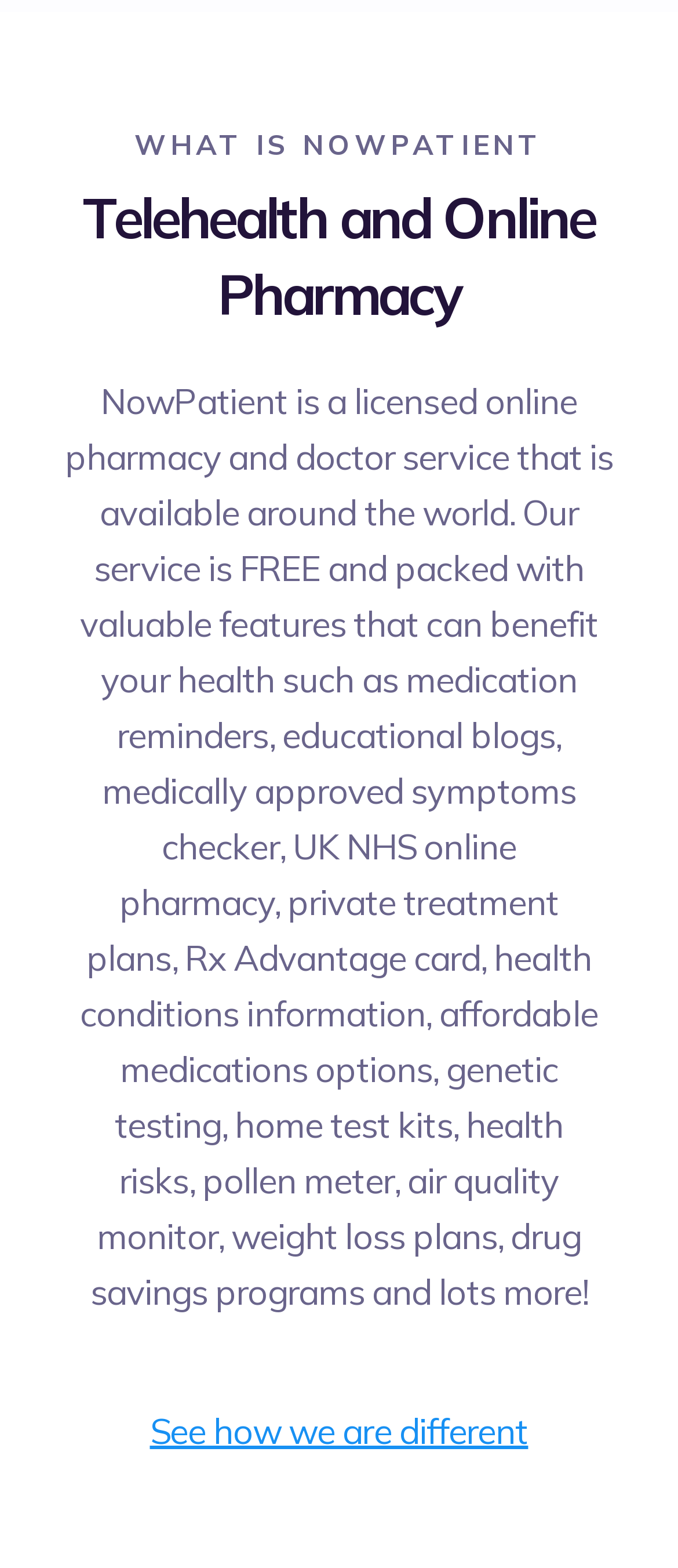Please locate the bounding box coordinates of the region I need to click to follow this instruction: "Read educational blogs".

[0.416, 0.455, 0.819, 0.483]